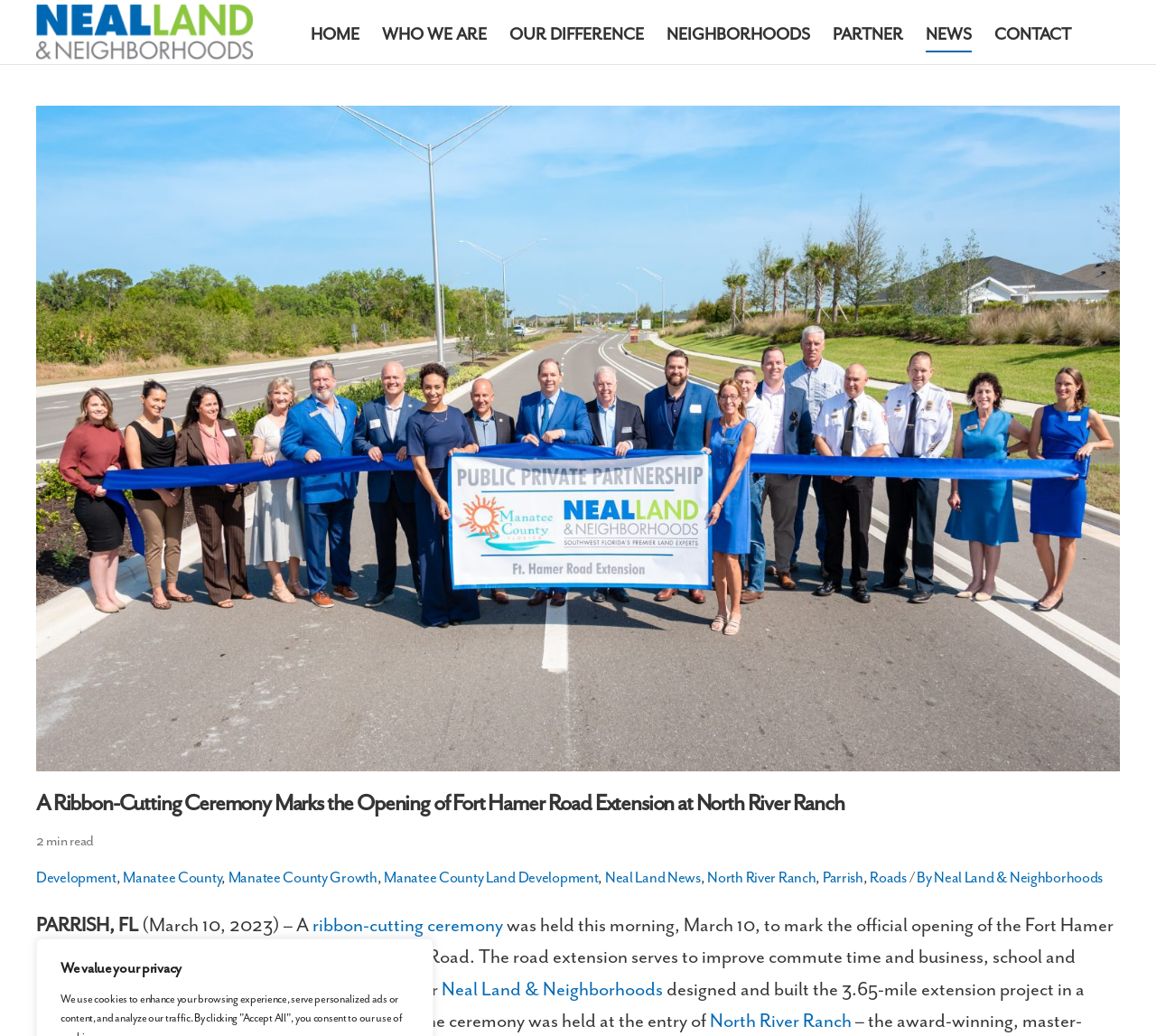Using the provided description by Ankita, find the bounding box coordinates for the UI element. Provide the coordinates in (top-left x, top-left y, bottom-right x, bottom-right y) format, ensuring all values are between 0 and 1.

None